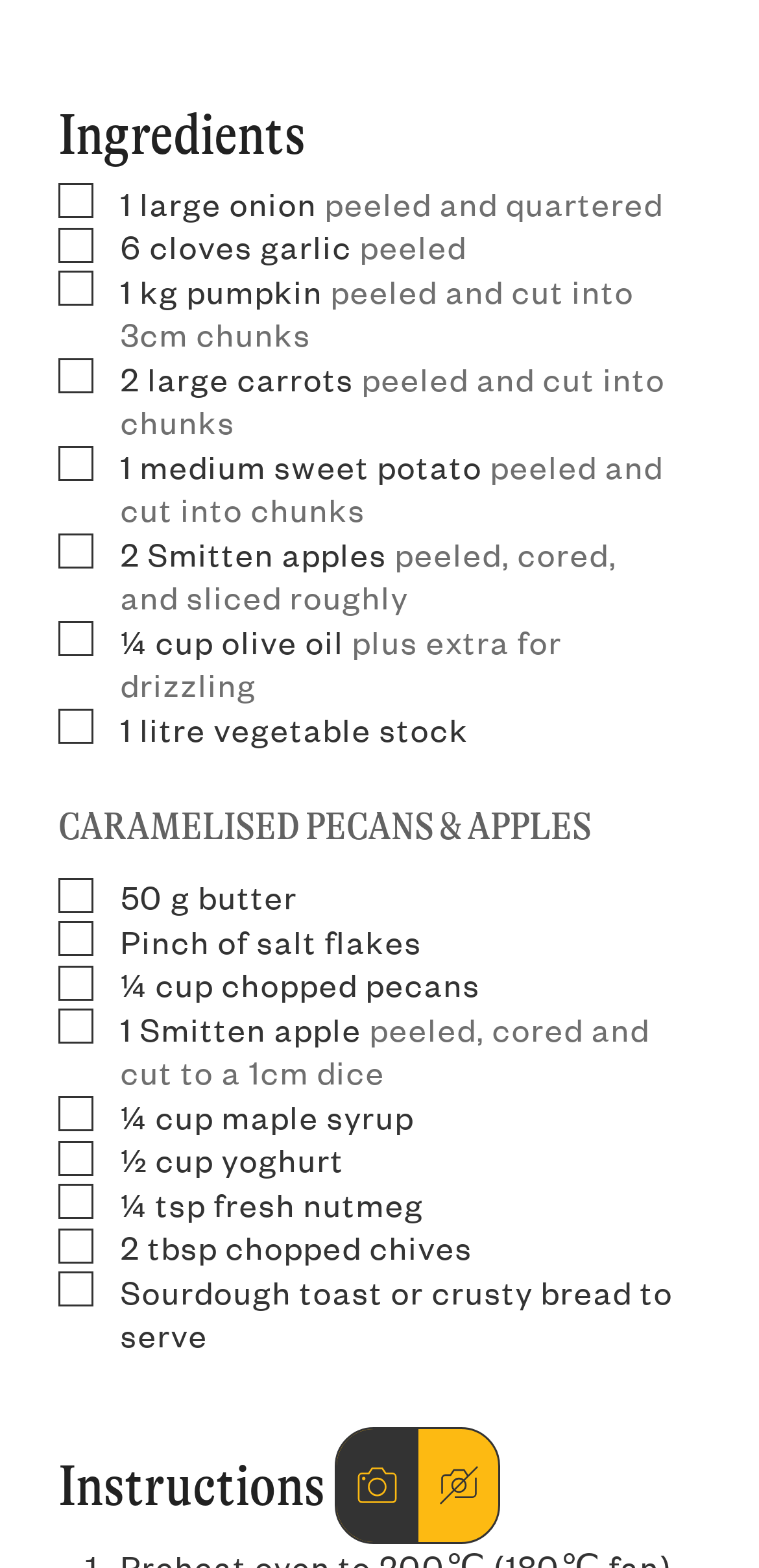Please give a short response to the question using one word or a phrase:
How many ingredients are listed?

15